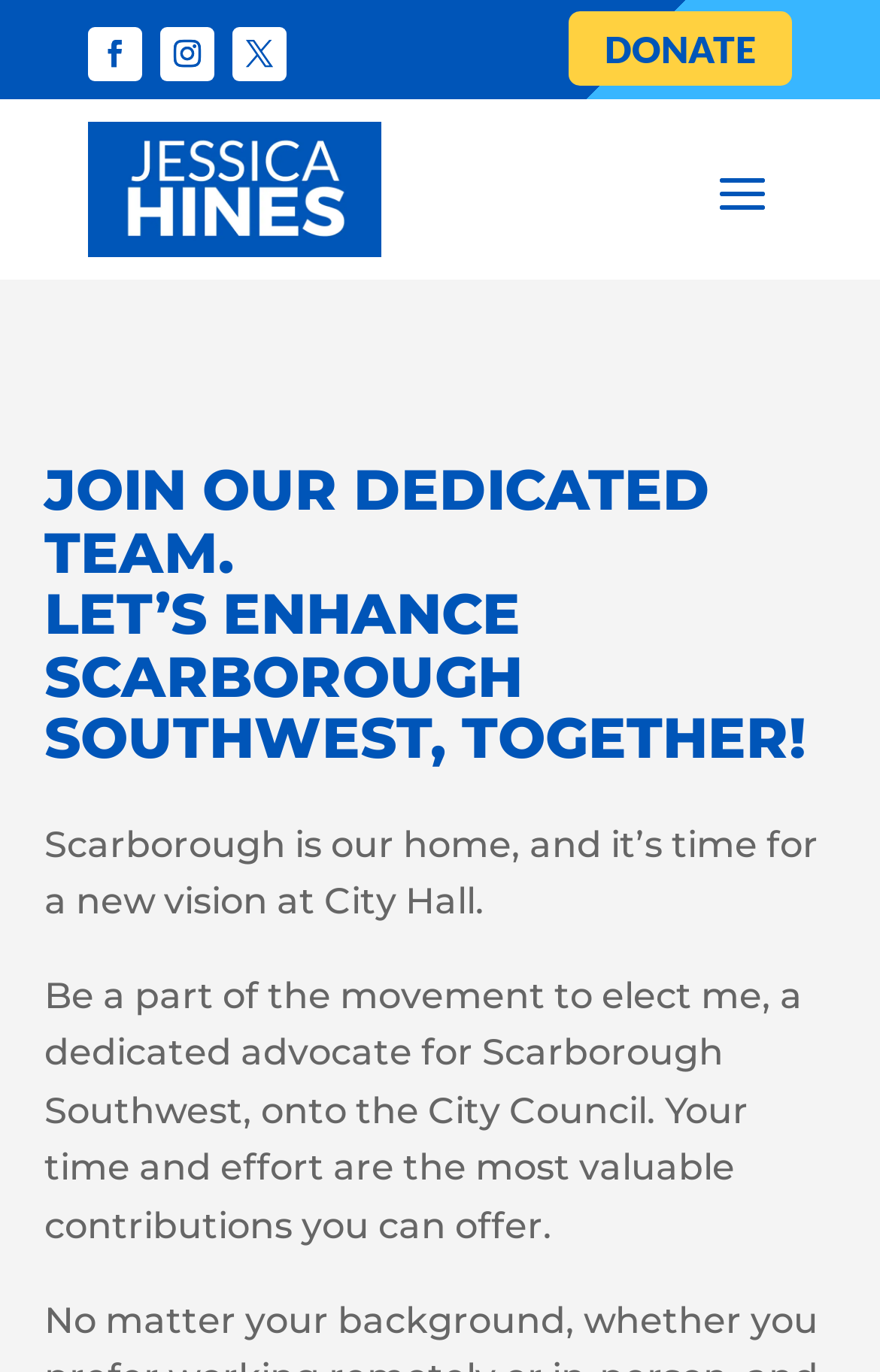Write a detailed summary of the webpage.

The webpage is about volunteering and getting involved with a mission for positive change, specifically with a focus on Scarborough Southwest. At the top left of the page, there are three social media links, represented by icons, positioned closely together. To the right of these icons, there is a "DONATE E" link. 

Below these links, there is a prominent heading that reads "JOIN OUR DEDICATED TEAM. LET’S ENHANCE SCARBOROUGH SOUTHWEST, TOGETHER!" which spans almost the entire width of the page. 

Underneath the heading, there are two paragraphs of text. The first paragraph states that Scarborough is the author's home and that it's time for a new vision at City Hall. The second, longer paragraph explains the importance of volunteering and contributing to the movement to elect the author, a dedicated advocate for Scarborough Southwest, onto the City Council.